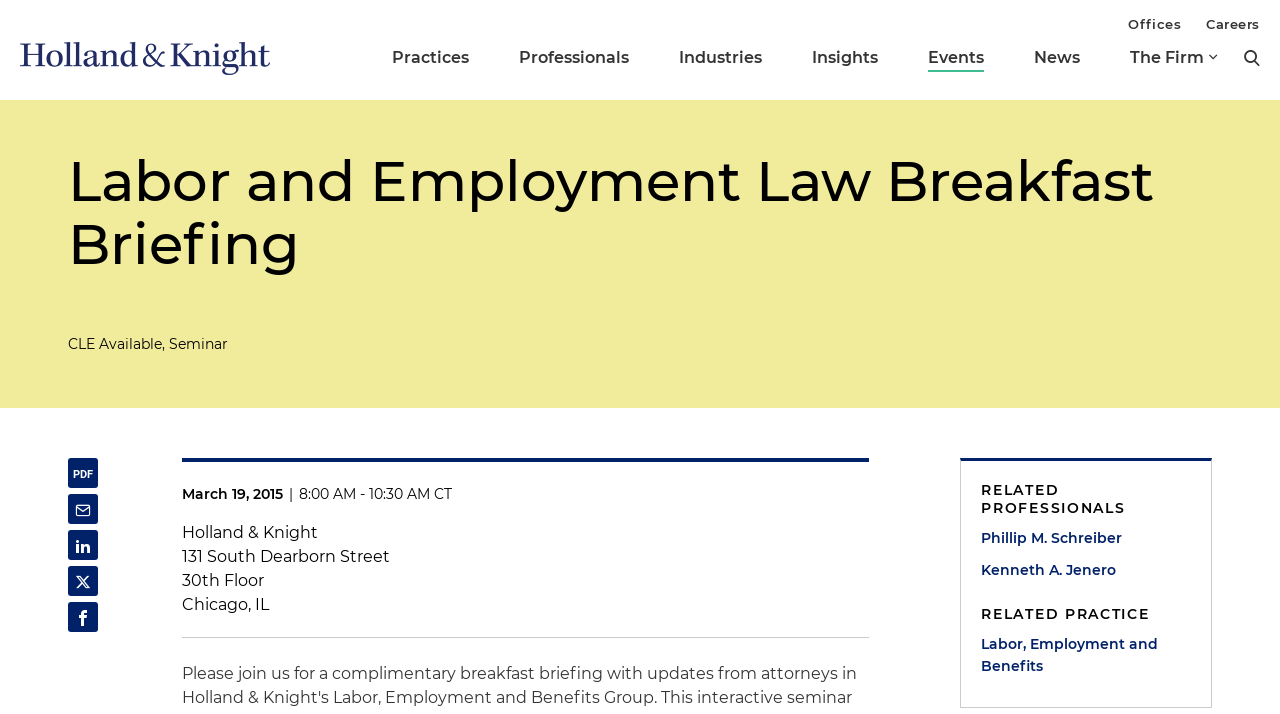Offer a detailed explanation of the webpage layout and contents.

The webpage appears to be an event page for a labor and employment law breakfast briefing hosted by Holland & Knight. At the top left corner, there is a link to the Holland & Knight homepage, accompanied by the firm's logo. A navigation menu is situated above the main content, featuring links to various sections such as Practices, Professionals, Industries, Insights, Events, and News.

The main content is divided into sections. The first section displays the event title, "Labor and Employment Law Breakfast Briefing", in a prominent heading. Below this, there is a brief description of the event, indicating that CLE credits are available and that it is a seminar.

To the right of the event title, there are several links to download the event details in different formats, represented by icons. Below these links, the event date, time, and location are listed, including the address and floor number of the venue.

Further down the page, there is a section titled "RELATED PROFESSIONALS", which lists two professionals, Phillip M. Schreiber and Kenneth A. Jenero, with links to their profiles. Below this, there is another section titled "RELATED PRACTICE", which links to the Labor, Employment and Benefits practice area.

Throughout the page, there are no prominent images aside from the Holland & Knight logo. The layout is organized, with clear headings and concise text, making it easy to navigate and find relevant information about the event.